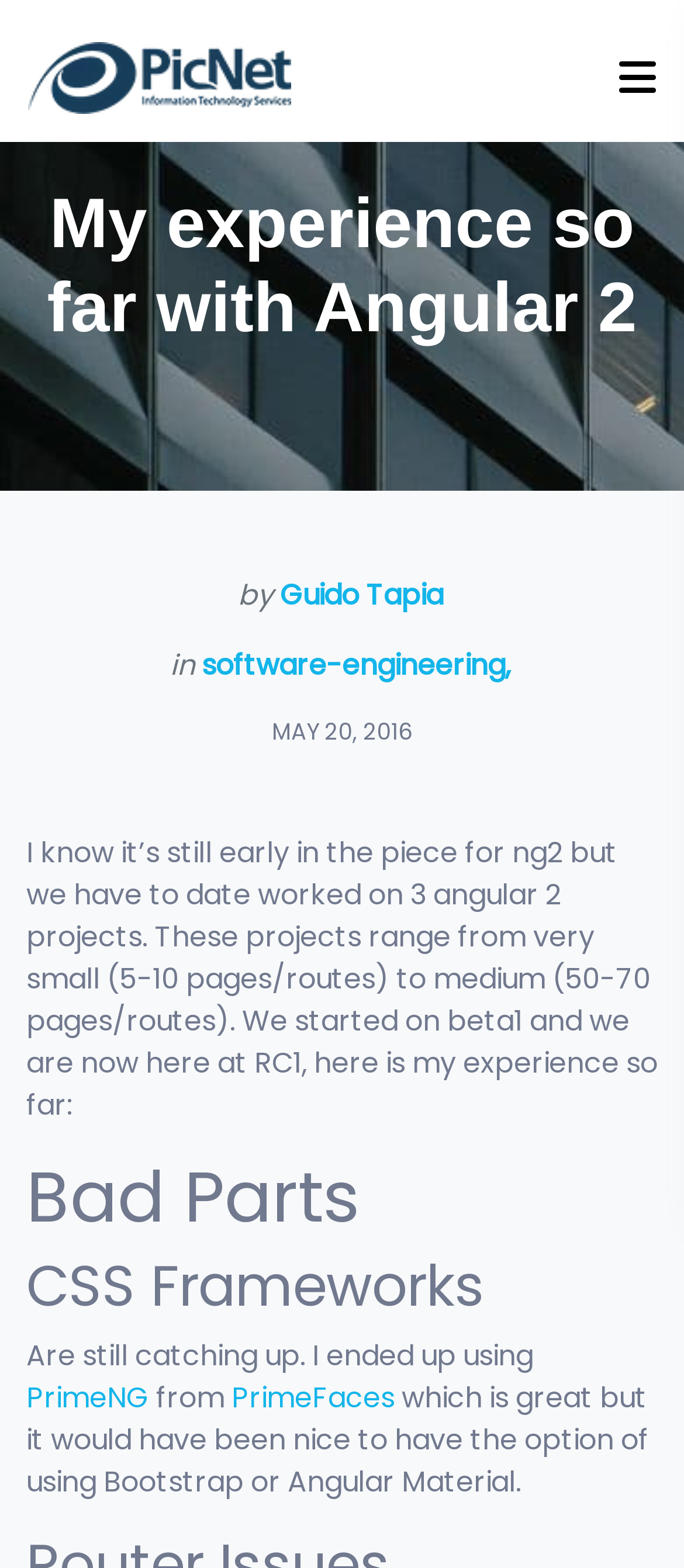Find the bounding box of the web element that fits this description: "Guido Tapia".

[0.409, 0.367, 0.653, 0.392]